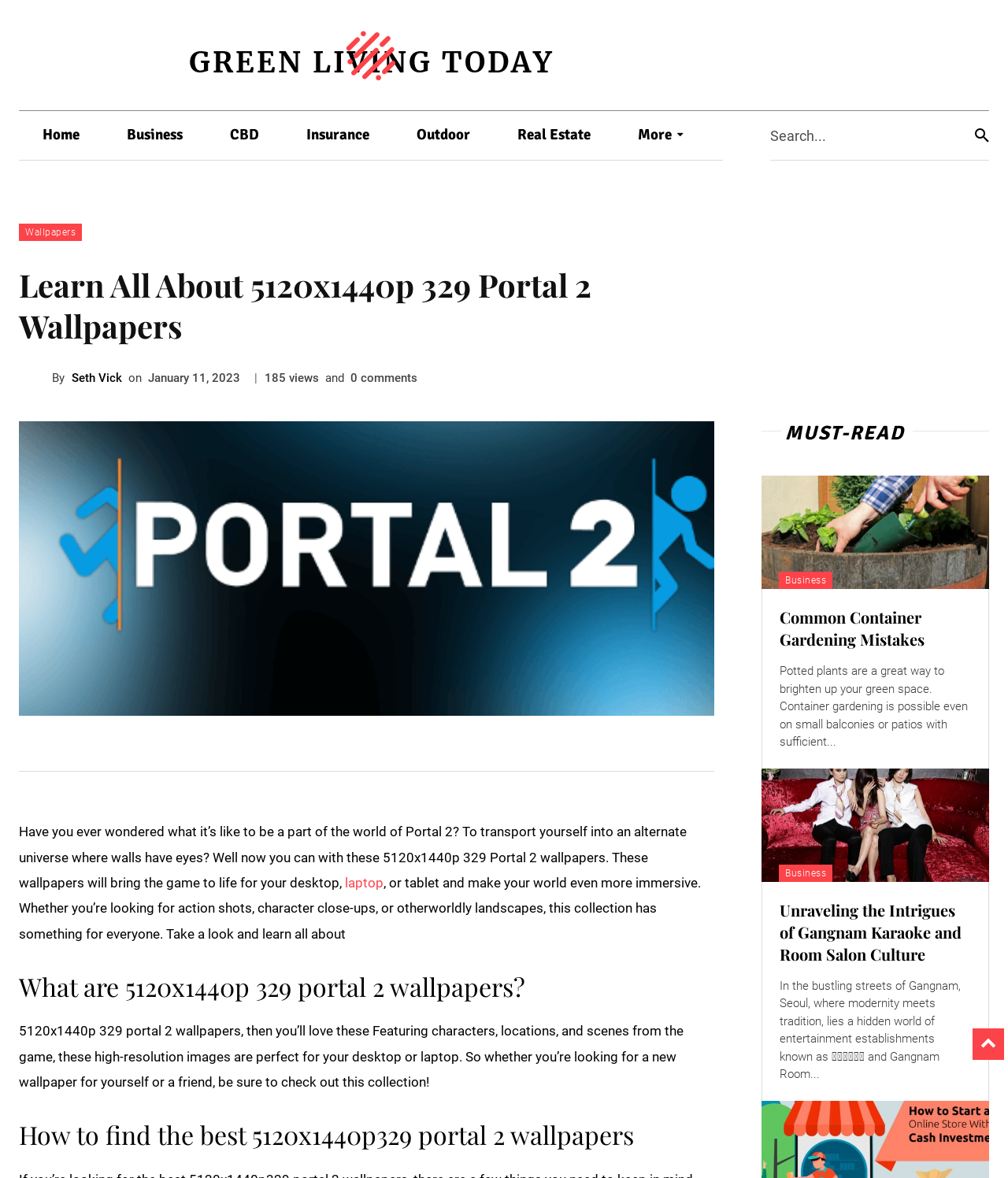Respond to the question below with a single word or phrase: What is the resolution of the wallpapers?

5120x1440p